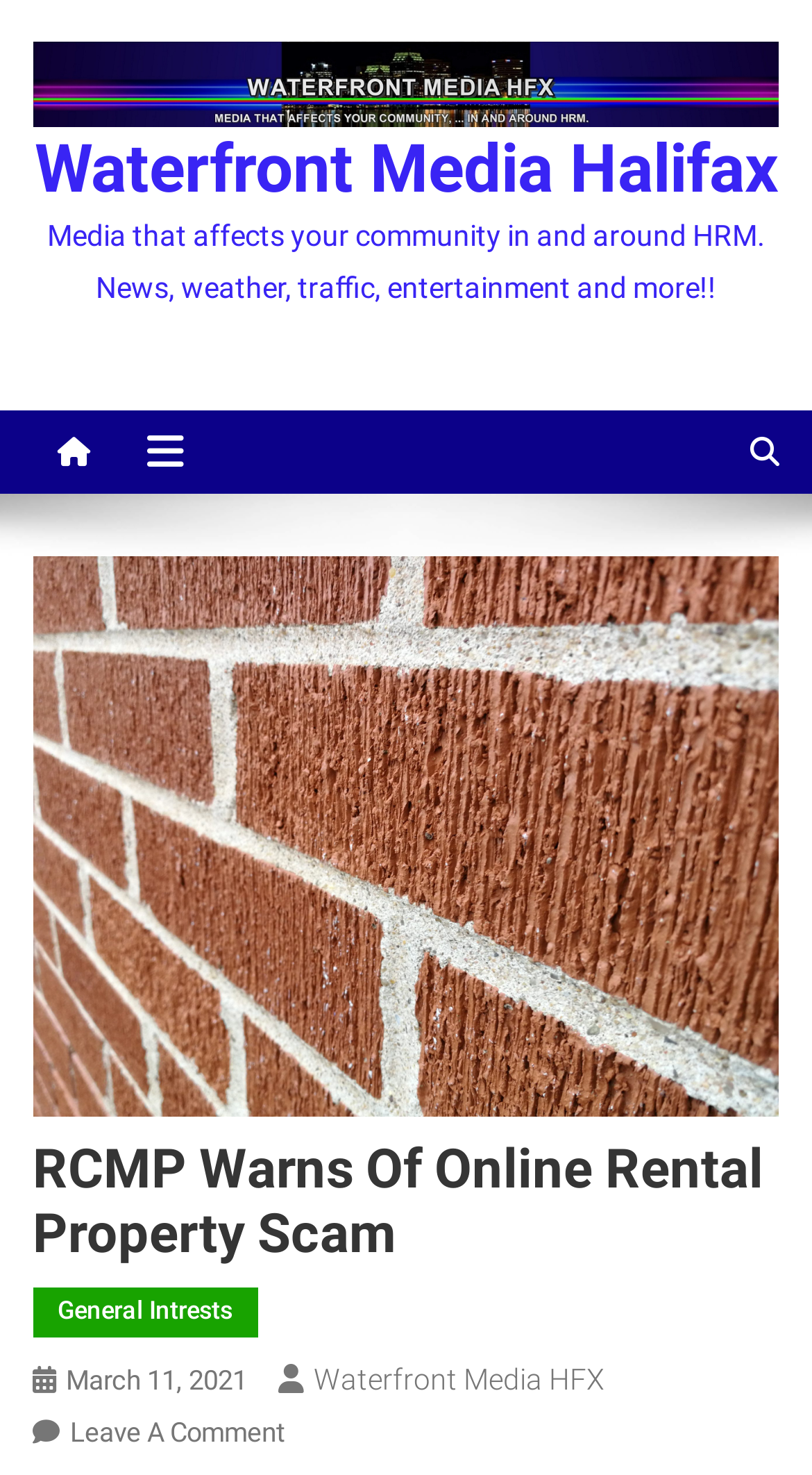What is the name of the media organization?
Give a detailed explanation using the information visible in the image.

I found the answer by looking at the top of the webpage, where I saw a link with the text 'Waterfront Media Halifax' and an image with the same name. This suggests that Waterfront Media Halifax is the name of the media organization.